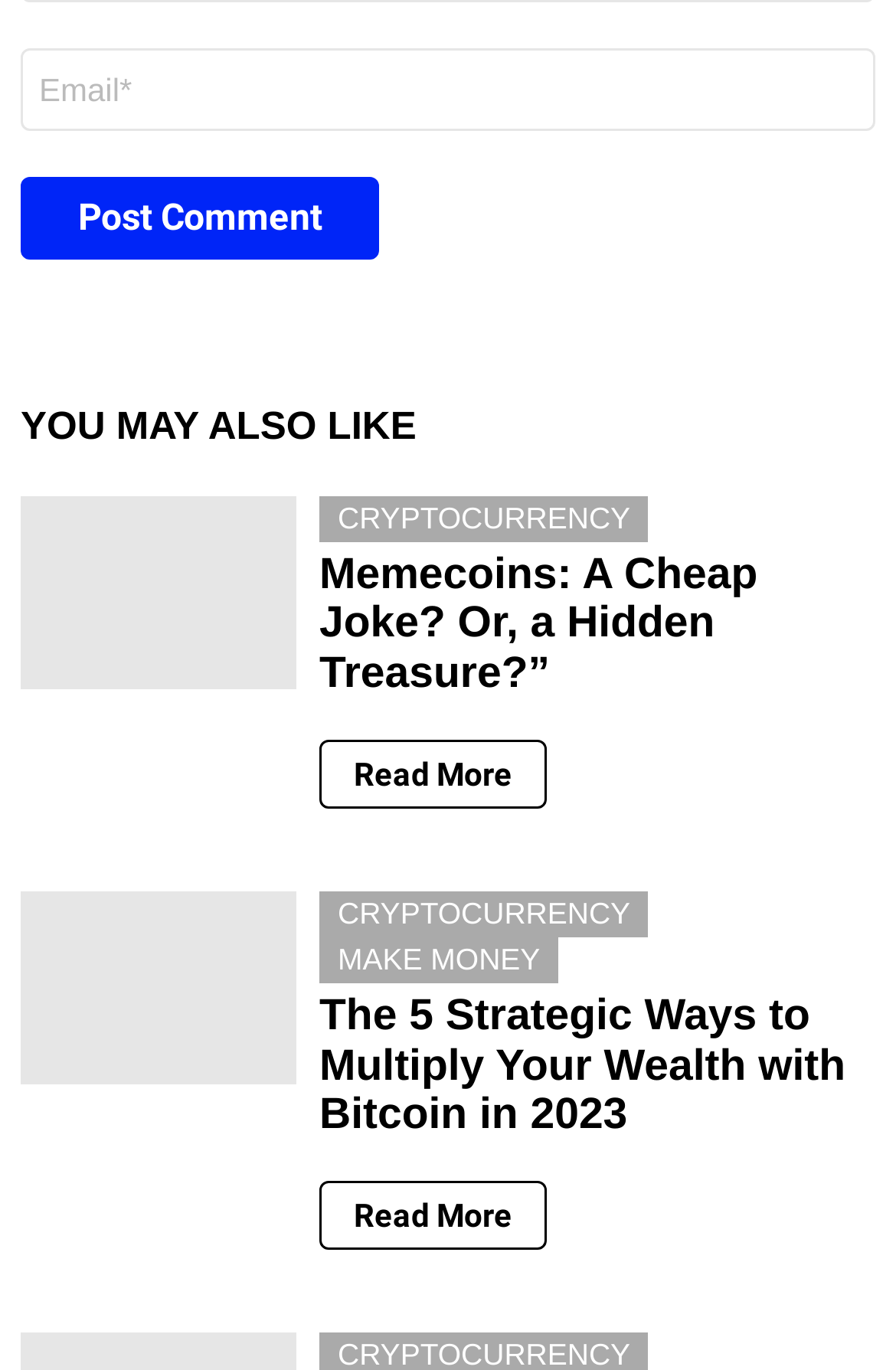Please identify the bounding box coordinates of the element I need to click to follow this instruction: "Post a comment".

[0.023, 0.128, 0.423, 0.189]